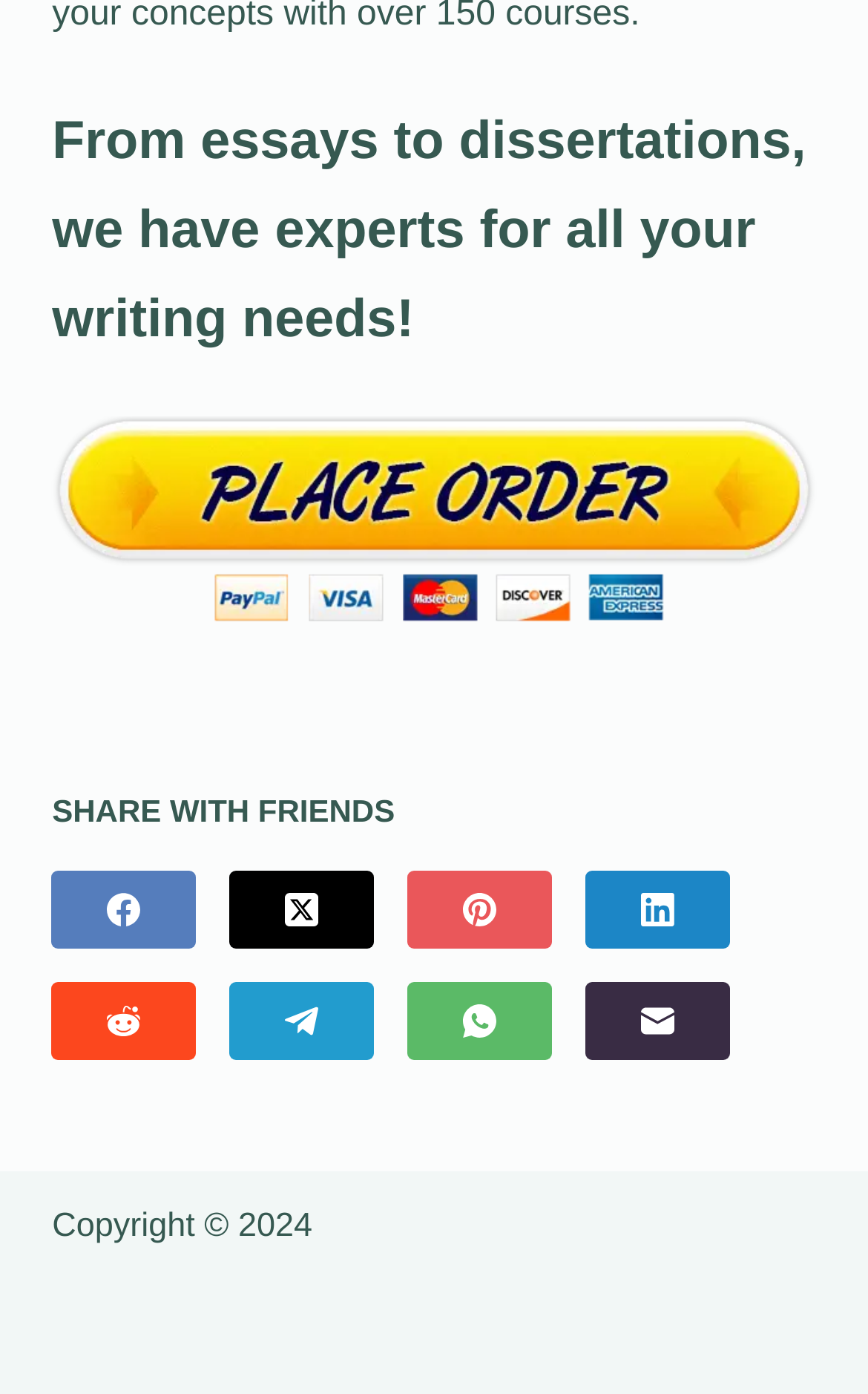Determine the bounding box coordinates of the clickable region to follow the instruction: "Click the 'LinkedIn' link".

[0.675, 0.625, 0.842, 0.681]